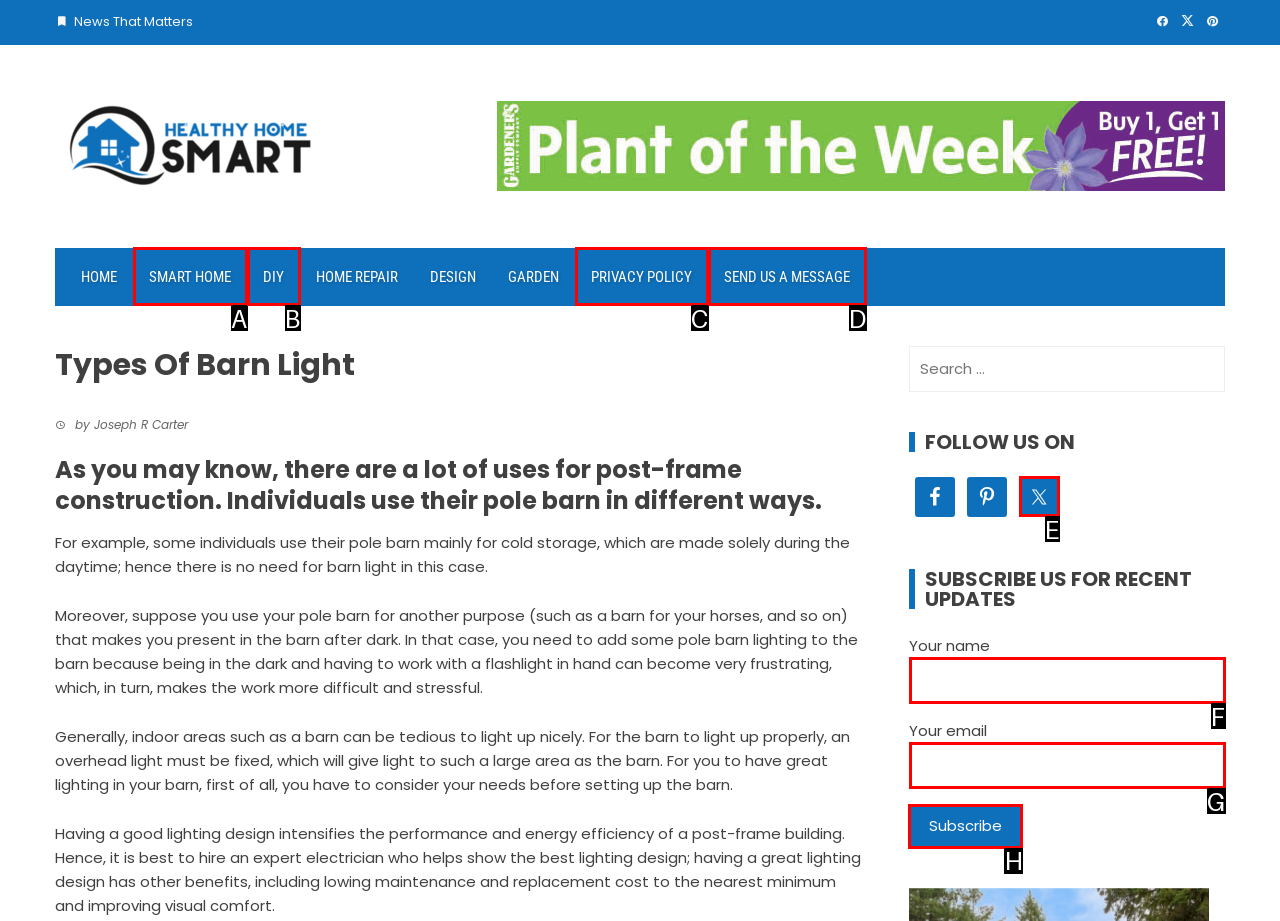Tell me which letter I should select to achieve the following goal: Subscribe for recent updates
Answer with the corresponding letter from the provided options directly.

H